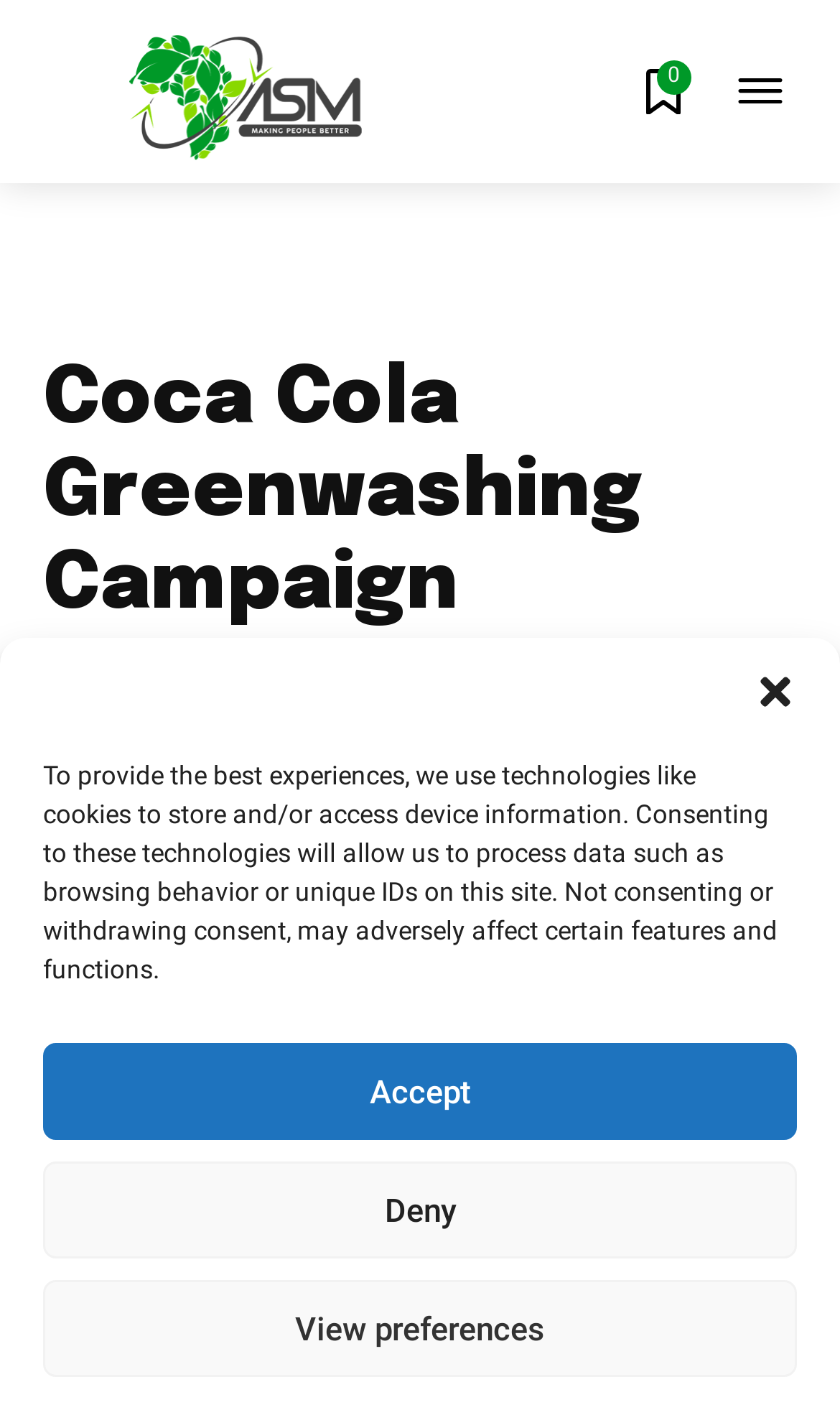How many images are there in the top navigation bar?
Based on the image, give a concise answer in the form of a single word or short phrase.

2